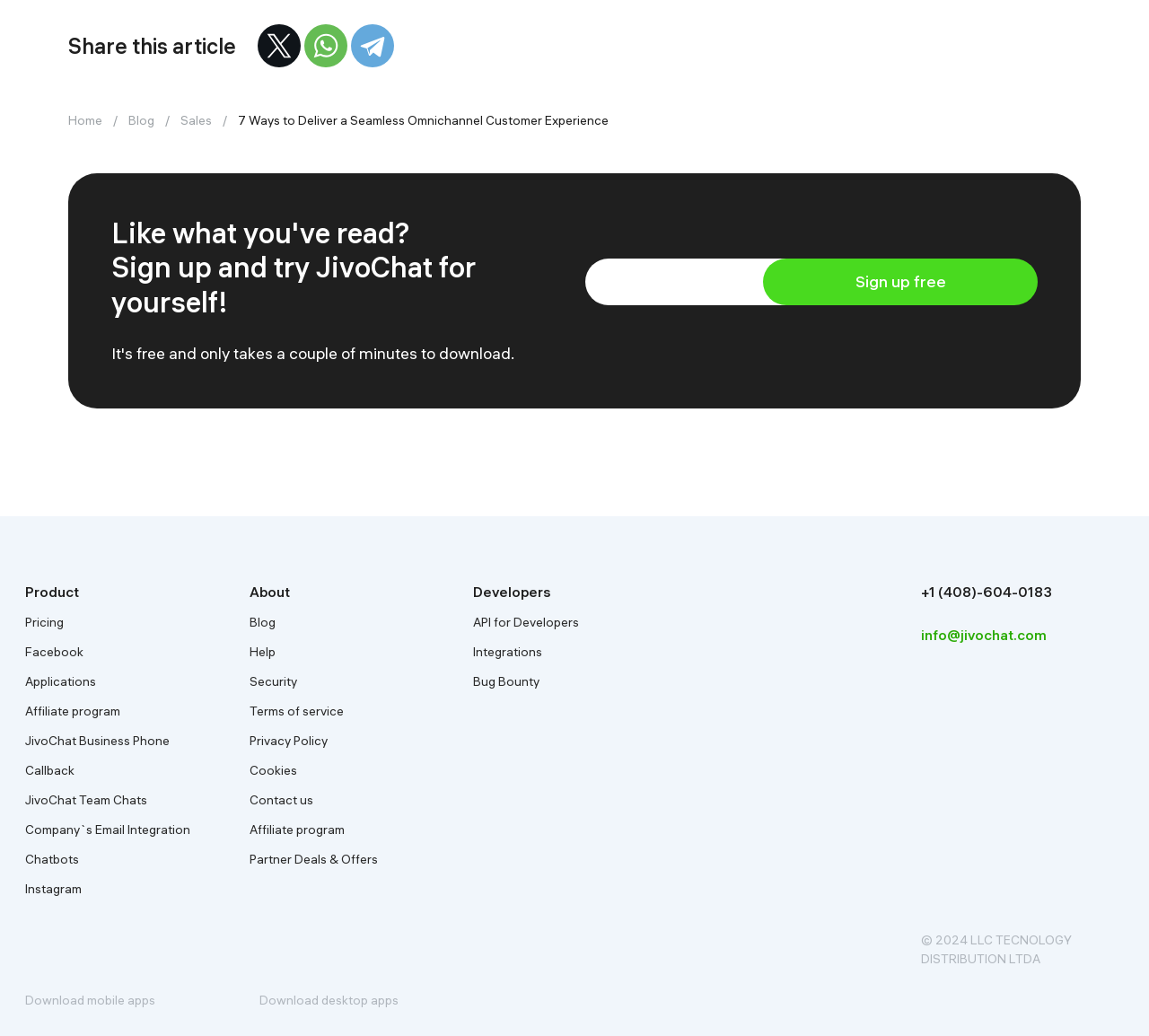Determine the bounding box coordinates (top-left x, top-left y, bottom-right x, bottom-right y) of the UI element described in the following text: Terms of service

[0.217, 0.679, 0.299, 0.694]